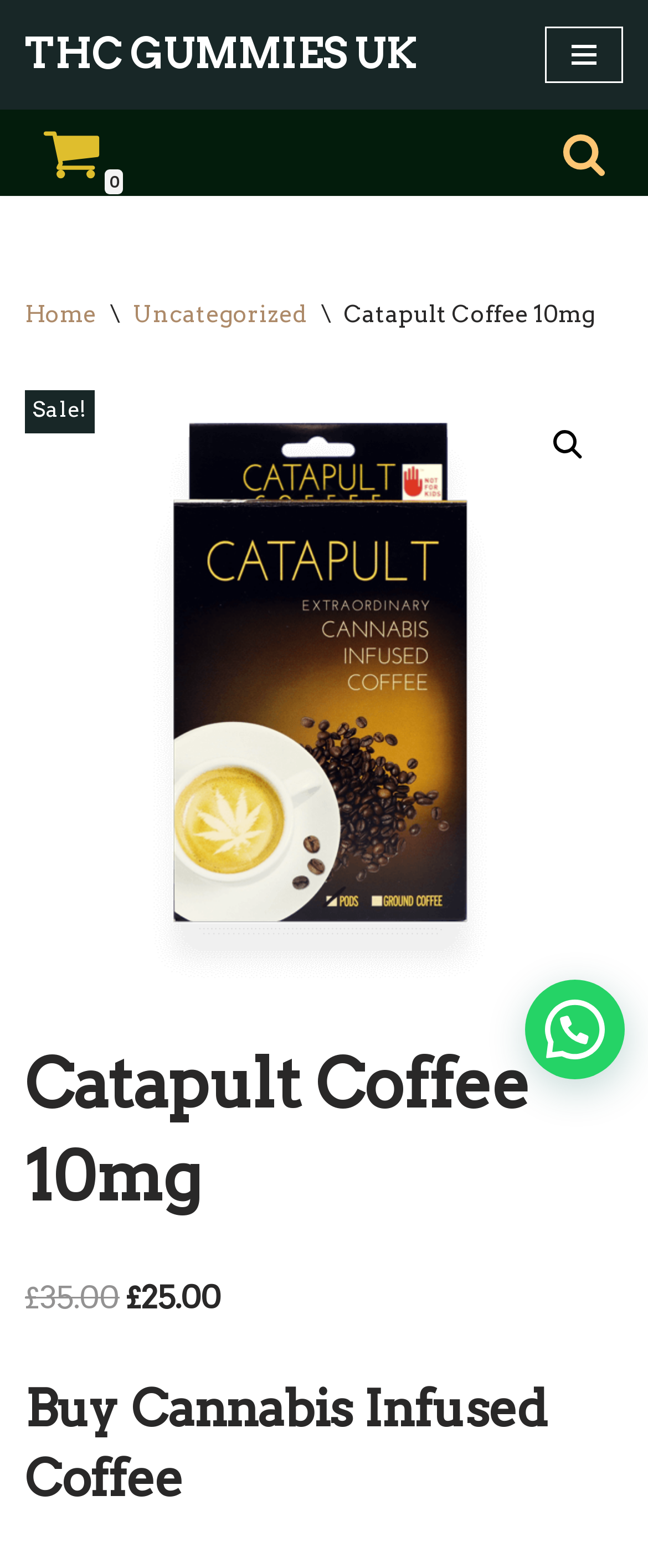Highlight the bounding box coordinates of the element you need to click to perform the following instruction: "Click the navigation menu."

[0.841, 0.017, 0.962, 0.053]